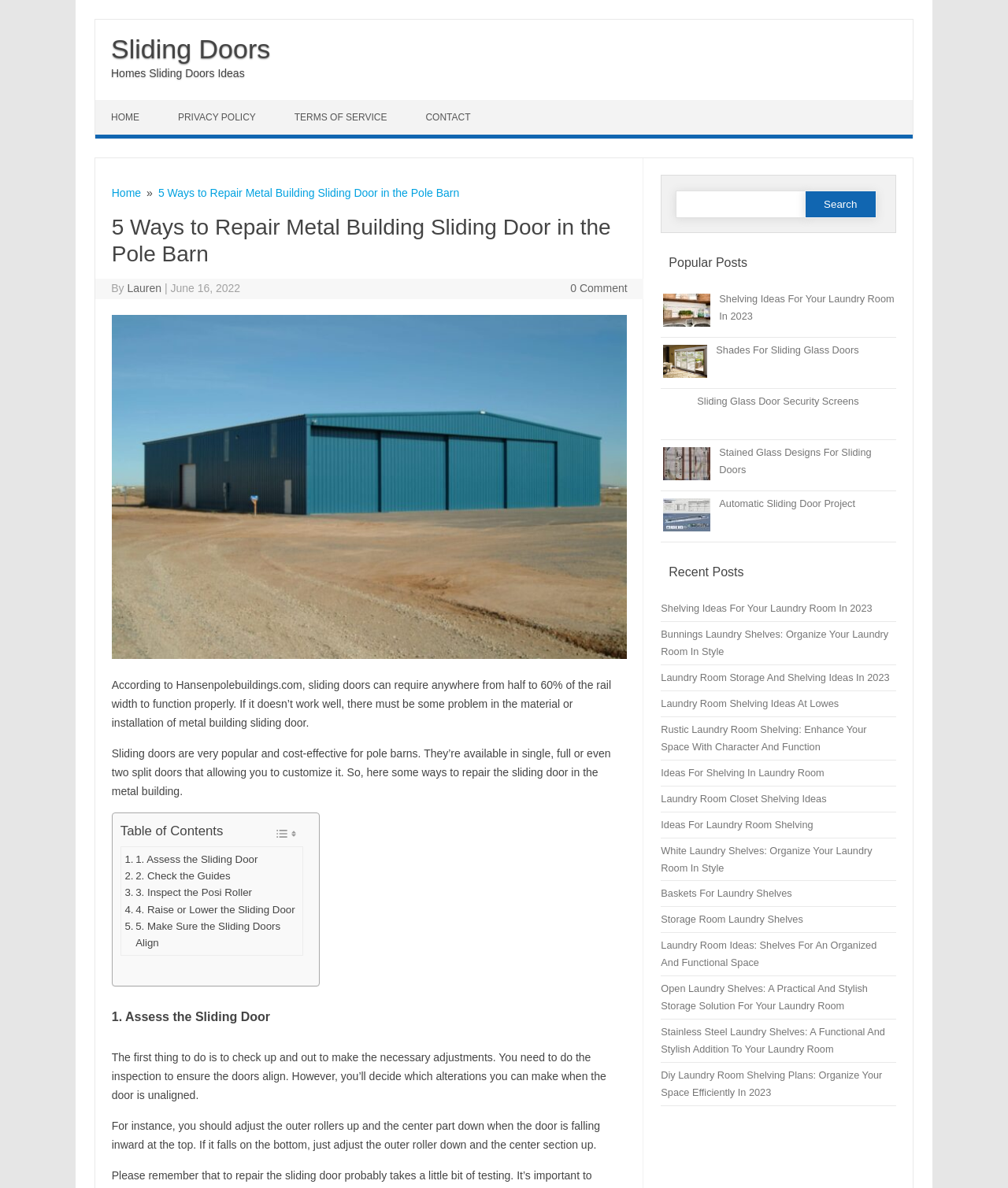Please provide a brief answer to the question using only one word or phrase: 
What is the topic of the webpage?

Metal building sliding door repair